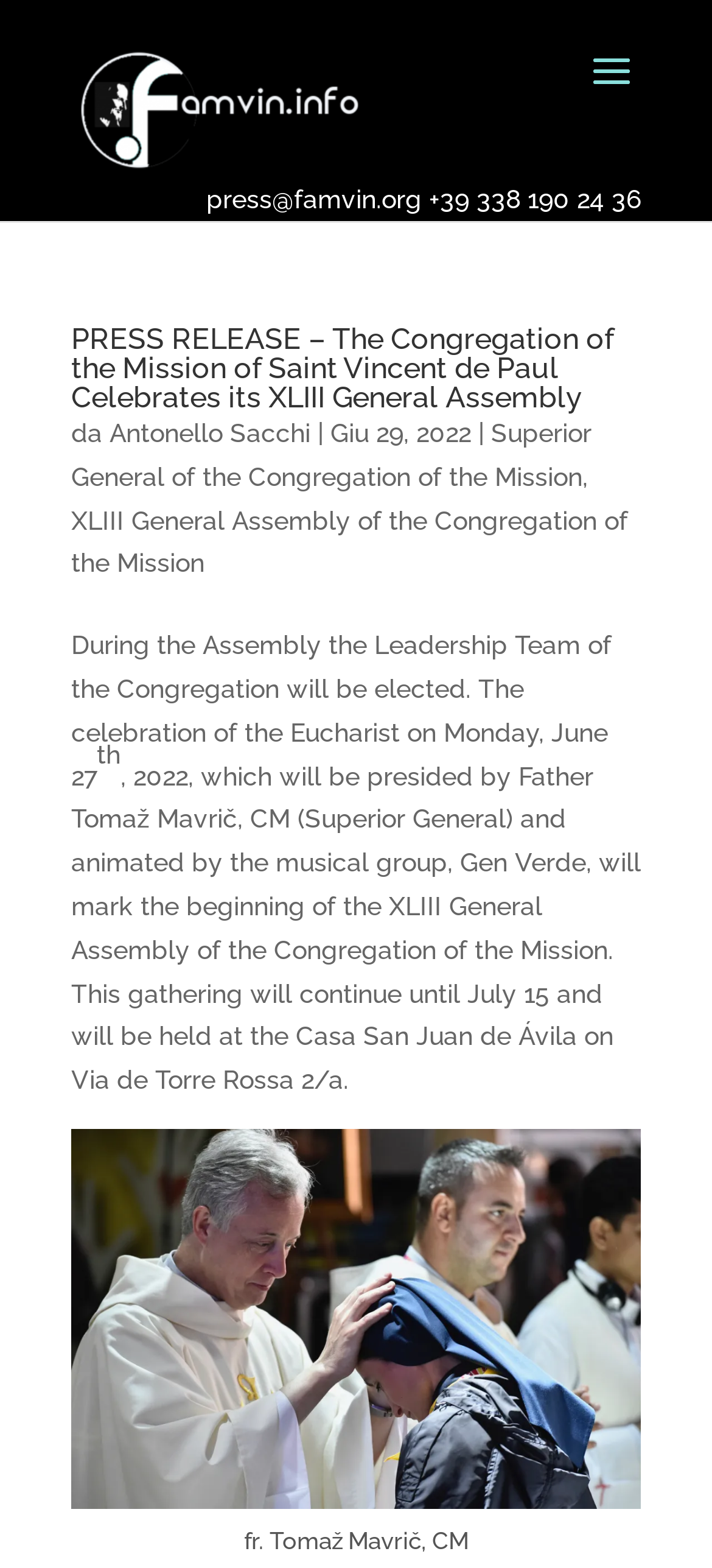Explain the features and main sections of the webpage comprehensively.

The webpage is about the Congregation of the Mission of Saint Vincent de Paul, specifically its XLIII General Assembly. At the top, there is a logo image and a link to "FAMVIN Info" on the left, accompanied by a contact email "press@famvin.org" and a phone number "+39 338 190 24 36" on the right.

Below this top section, there is a prominent heading announcing the PRESS RELEASE of the Congregation's XLIII General Assembly. Underneath, there is a brief article with several paragraphs of text. The article mentions the Superior General of the Congregation, Antonello Sacchi, and the dates of the General Assembly, which will take place from June 27 to July 15.

On the left side of the article, there are several links to related topics, including the Superior General of the Congregation of the Mission and the XLIII General Assembly of the Congregation of the Mission. The article also includes a figure with a caption, which appears to be an image of Father Tomaž Mavrič, CM, the Superior General.

Overall, the webpage is focused on providing information about the Congregation of the Mission's XLIII General Assembly, with a clear structure and easy-to-read text.